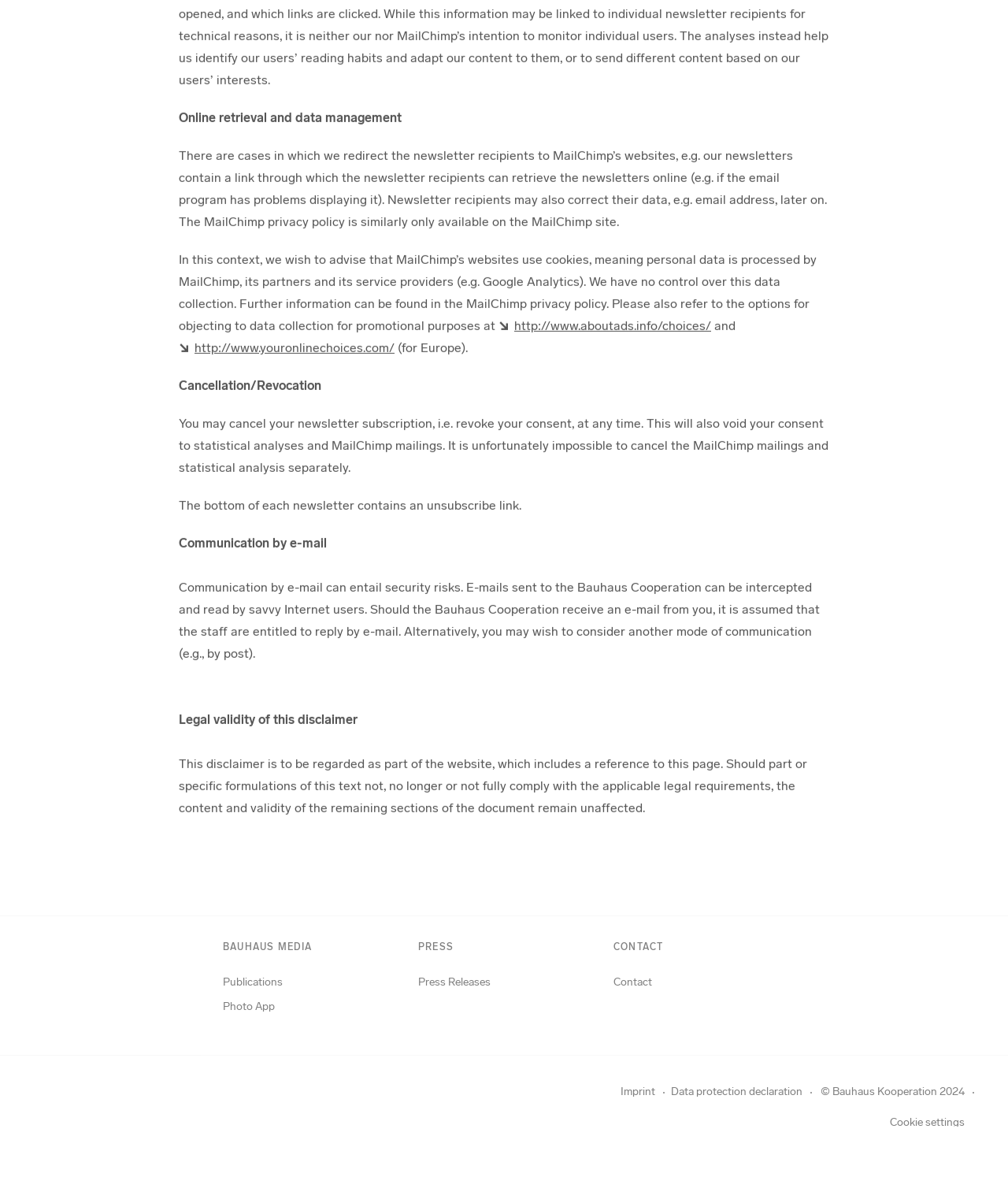Determine the bounding box coordinates for the region that must be clicked to execute the following instruction: "Visit the 'Data protection declaration' page".

[0.666, 0.917, 0.796, 0.938]